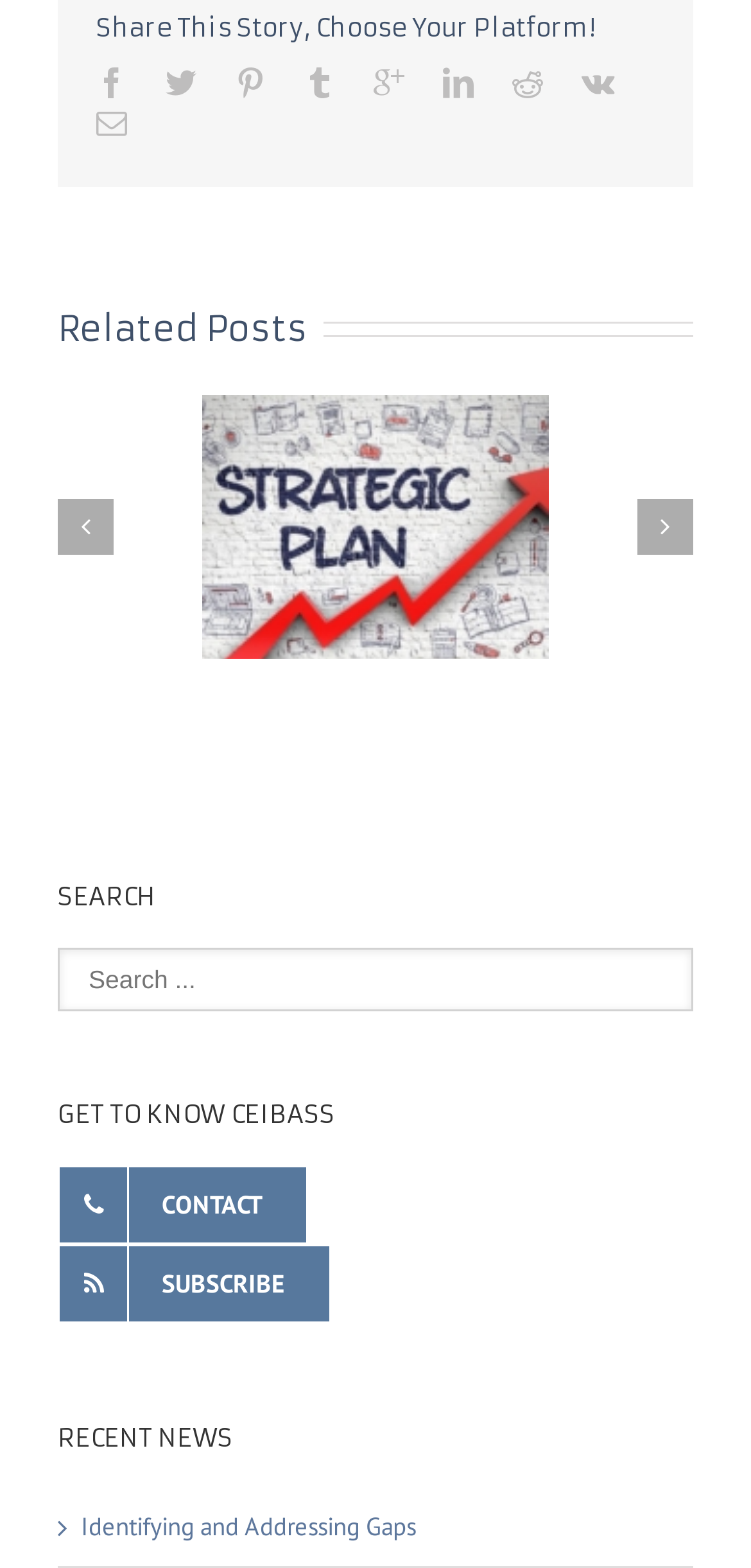Please locate the bounding box coordinates of the element's region that needs to be clicked to follow the instruction: "Contact CEIBASS". The bounding box coordinates should be provided as four float numbers between 0 and 1, i.e., [left, top, right, bottom].

[0.077, 0.744, 0.41, 0.794]